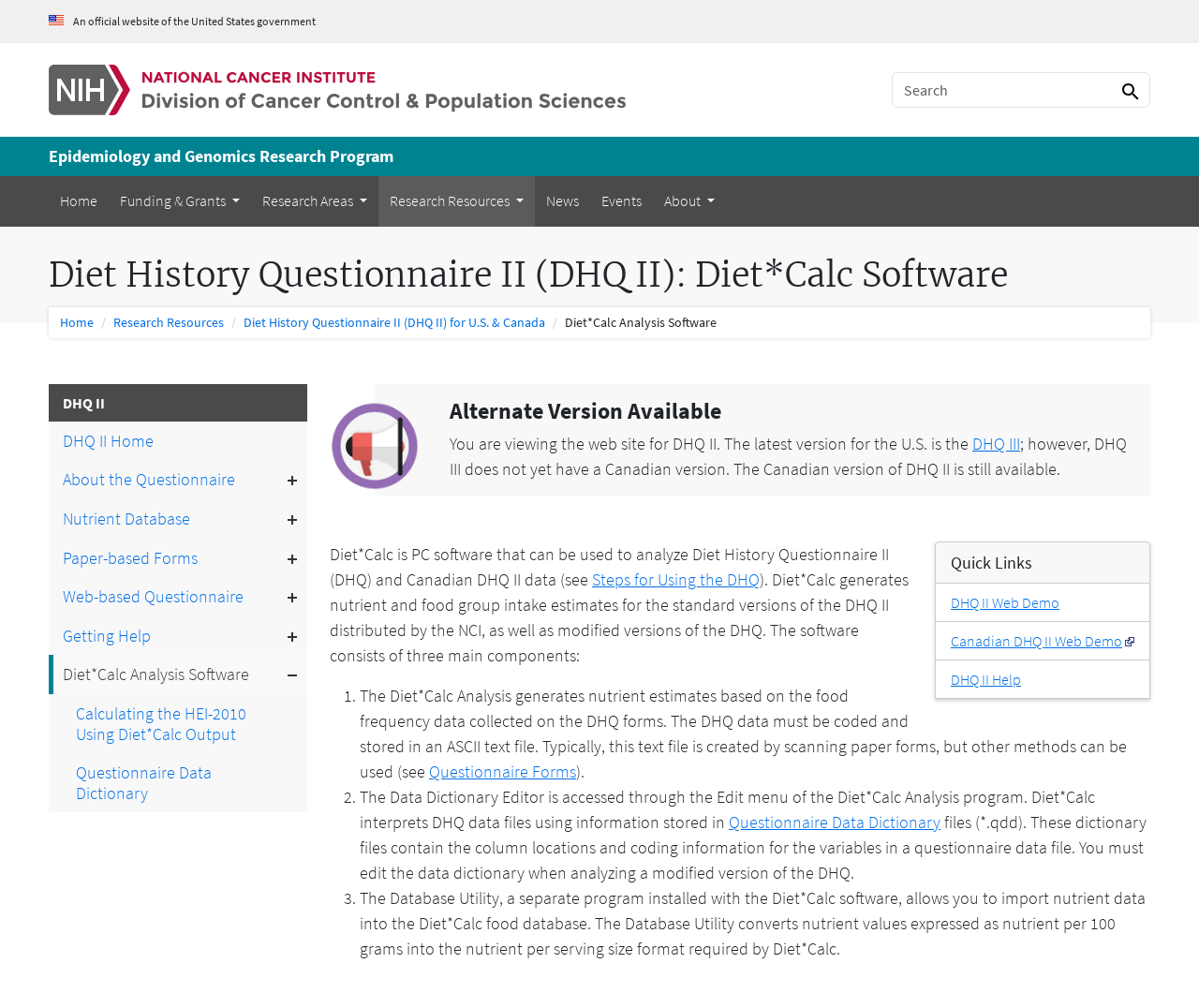Given the element description, predict the bounding box coordinates in the format (top-left x, top-left y, bottom-right x, bottom-right y), using floating point numbers between 0 and 1: 15 Best Sneaker

None